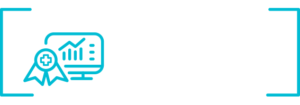What color is used in the graphic? Analyze the screenshot and reply with just one word or a short phrase.

Cyan